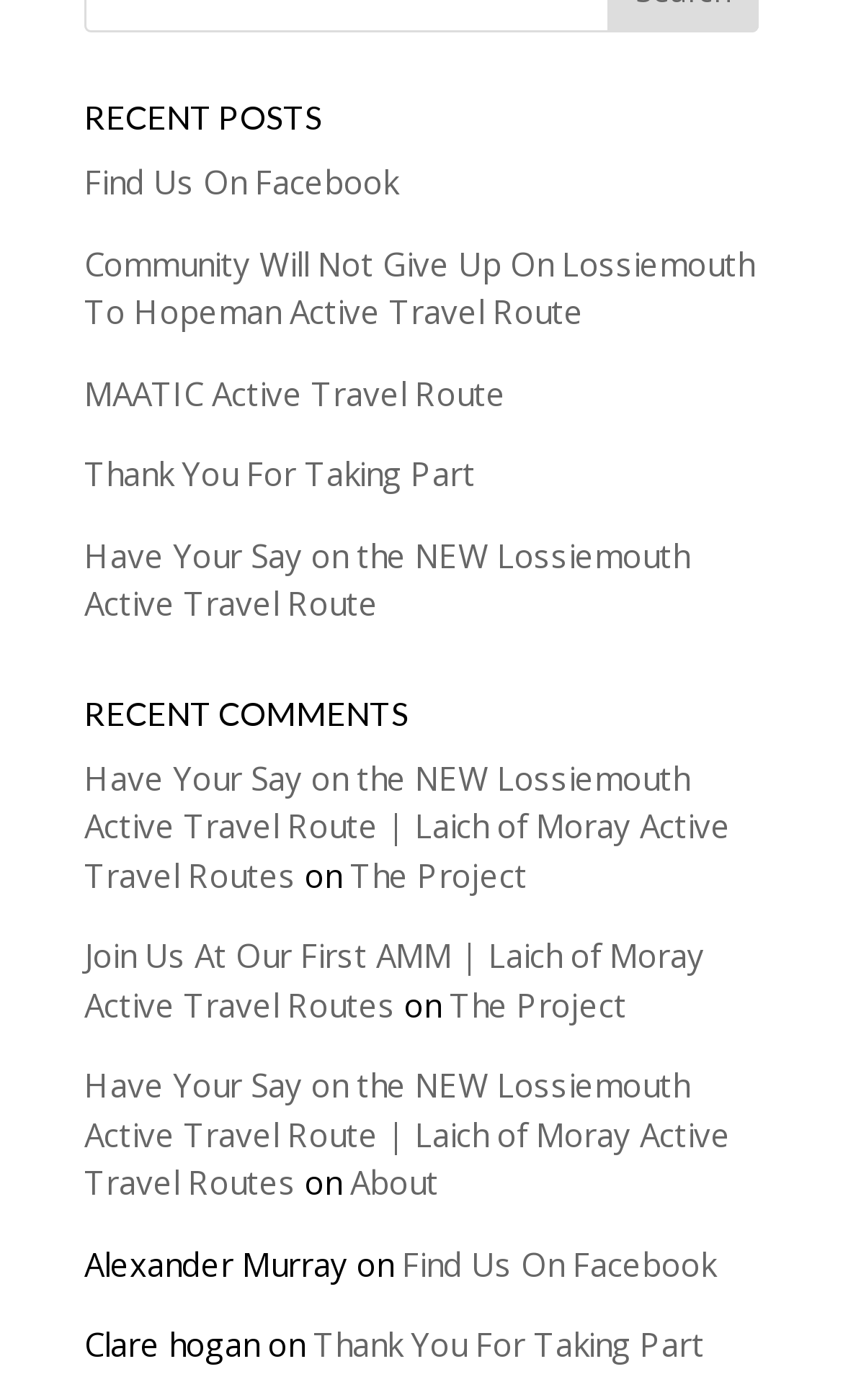Please find the bounding box coordinates in the format (top-left x, top-left y, bottom-right x, bottom-right y) for the given element description. Ensure the coordinates are floating point numbers between 0 and 1. Description: Plantão de Dúvidas

None